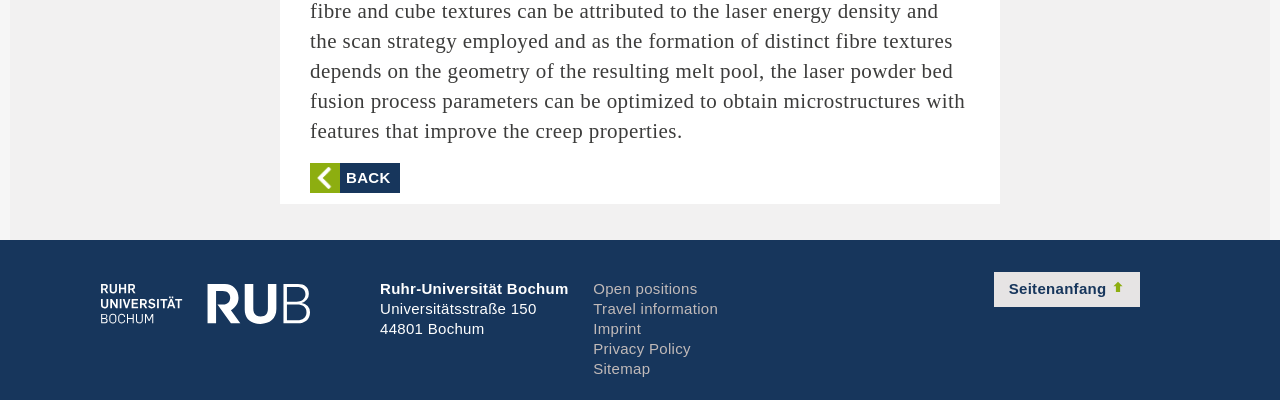Analyze the image and deliver a detailed answer to the question: What is the name of the university?

The name of the university can be found in the static text element 'Ruhr-Universität Bochum' with bounding box coordinates [0.297, 0.7, 0.444, 0.743].